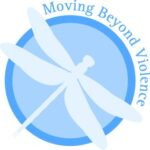What is the symbolic meaning of the dragonfly in the logo?
Give a single word or phrase as your answer by examining the image.

Overcoming issues related to violence